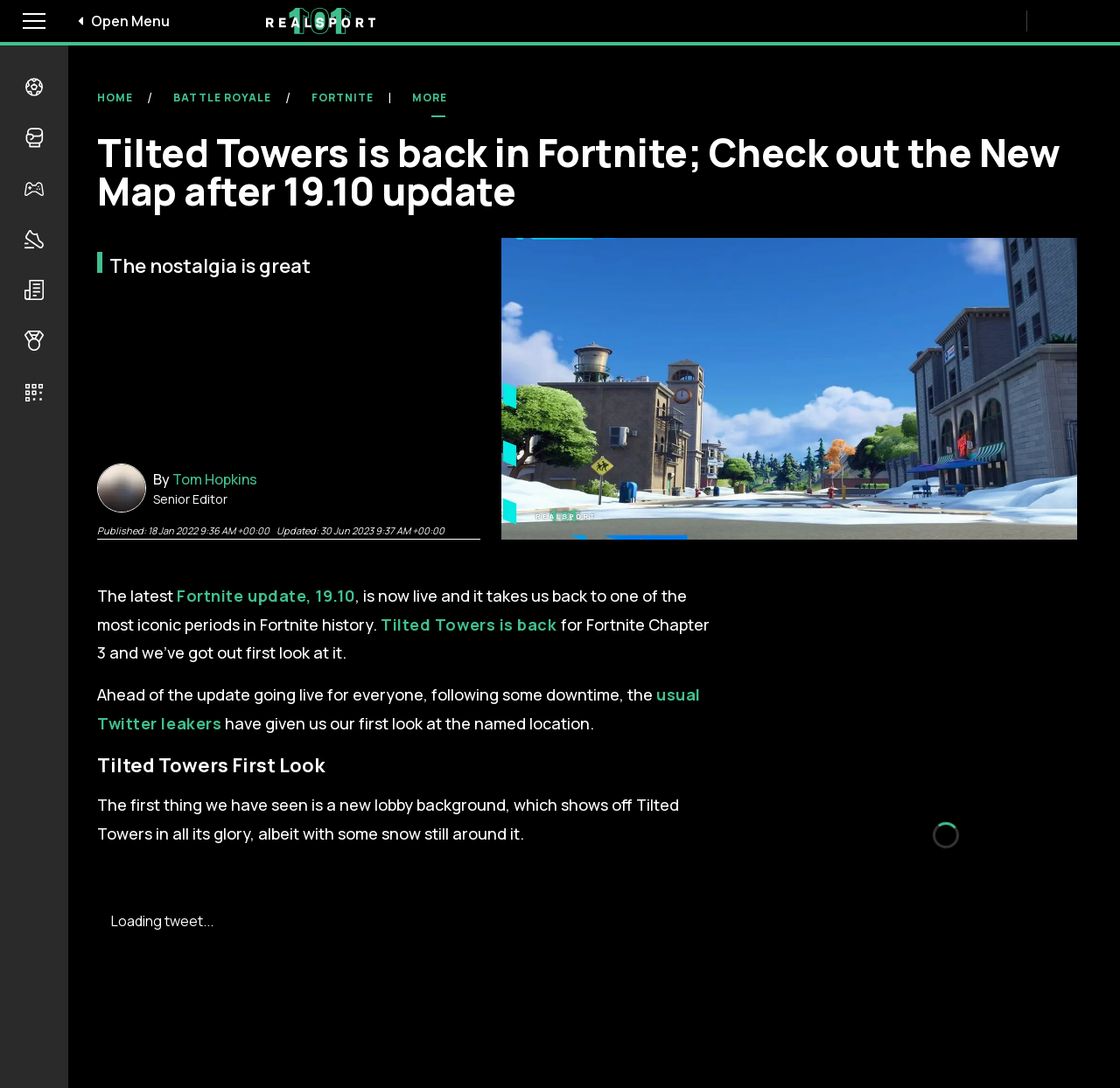Find the main header of the webpage and produce its text content.

Tilted Towers is back in Fortnite; Check out the New Map after 19.10 update